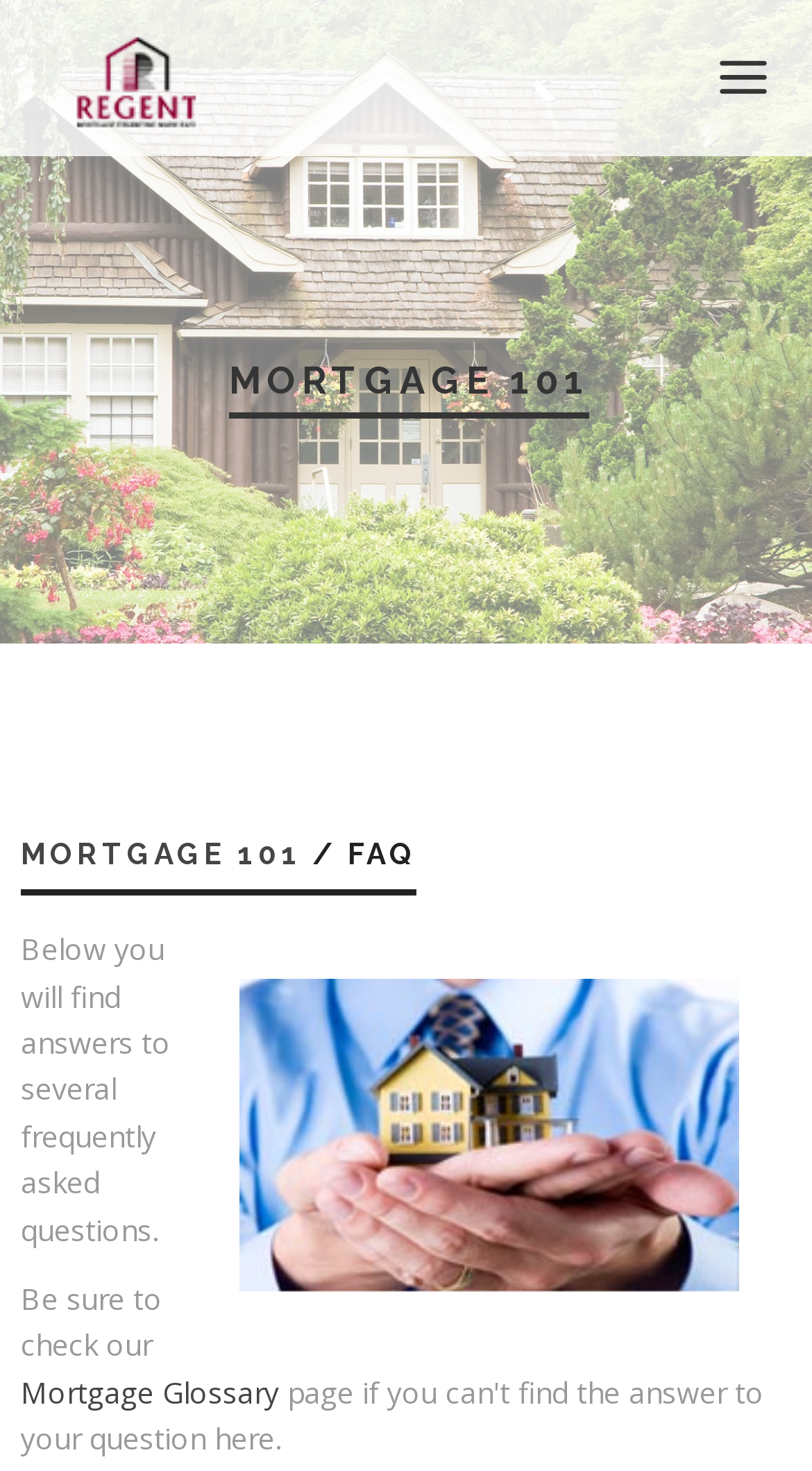Give a detailed account of the webpage's layout and content.

The webpage is a FAQ section of a mortgage-related website, specifically the Regent Financial Portal. At the top left corner, there is a logo of Regent Financial Group. Below the logo, there is a navigation menu with 7 links: 'PURCHASE', 'REFINANCE', 'CREDIT ANALYSIS', 'PROFESSIONAL NETWORK', 'MORTGAGE 101', 'CALCULATORS', and 'ABOUT US', followed by an 'APPLY ONLINE' link. 

The main content of the page is divided into two sections. The first section has a heading 'MORTGAGE 101' and a subheading 'MORTGAGE 101 / FAQ'. Below the subheading, there is a link to 'MORTGAGE 101'. 

The second section has a large image with the text 'FAQ' on it, taking up most of the width of the page. Below the image, there is a paragraph of text that says 'Below you will find answers to several frequently asked questions.' followed by another sentence 'Be sure to check our'. The sentence is incomplete, but it is likely followed by a link to 'Mortgage Glossary' which is located at the bottom of the page.